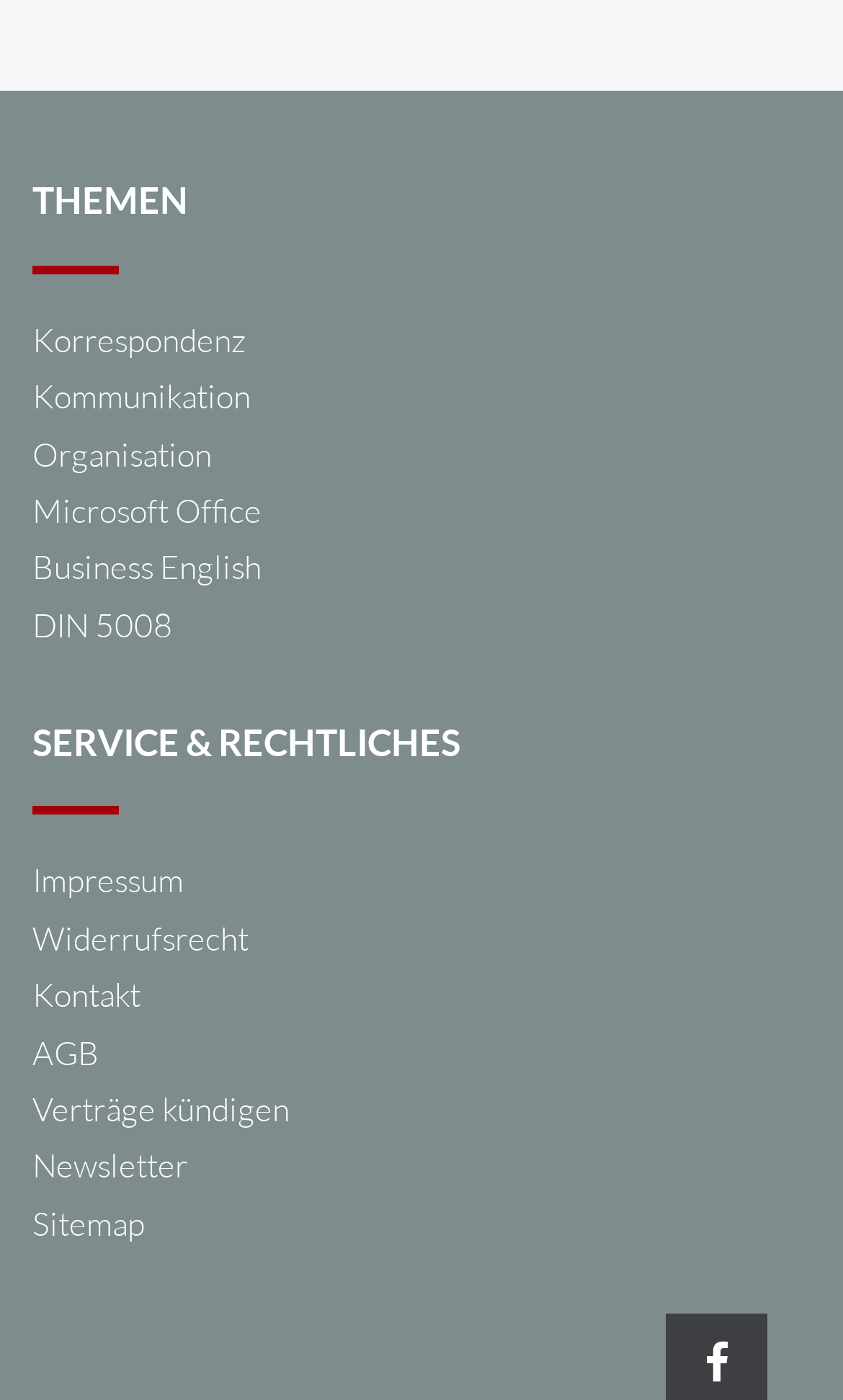Please identify the bounding box coordinates of the clickable area that will allow you to execute the instruction: "View Microsoft Office".

[0.038, 0.35, 0.31, 0.38]